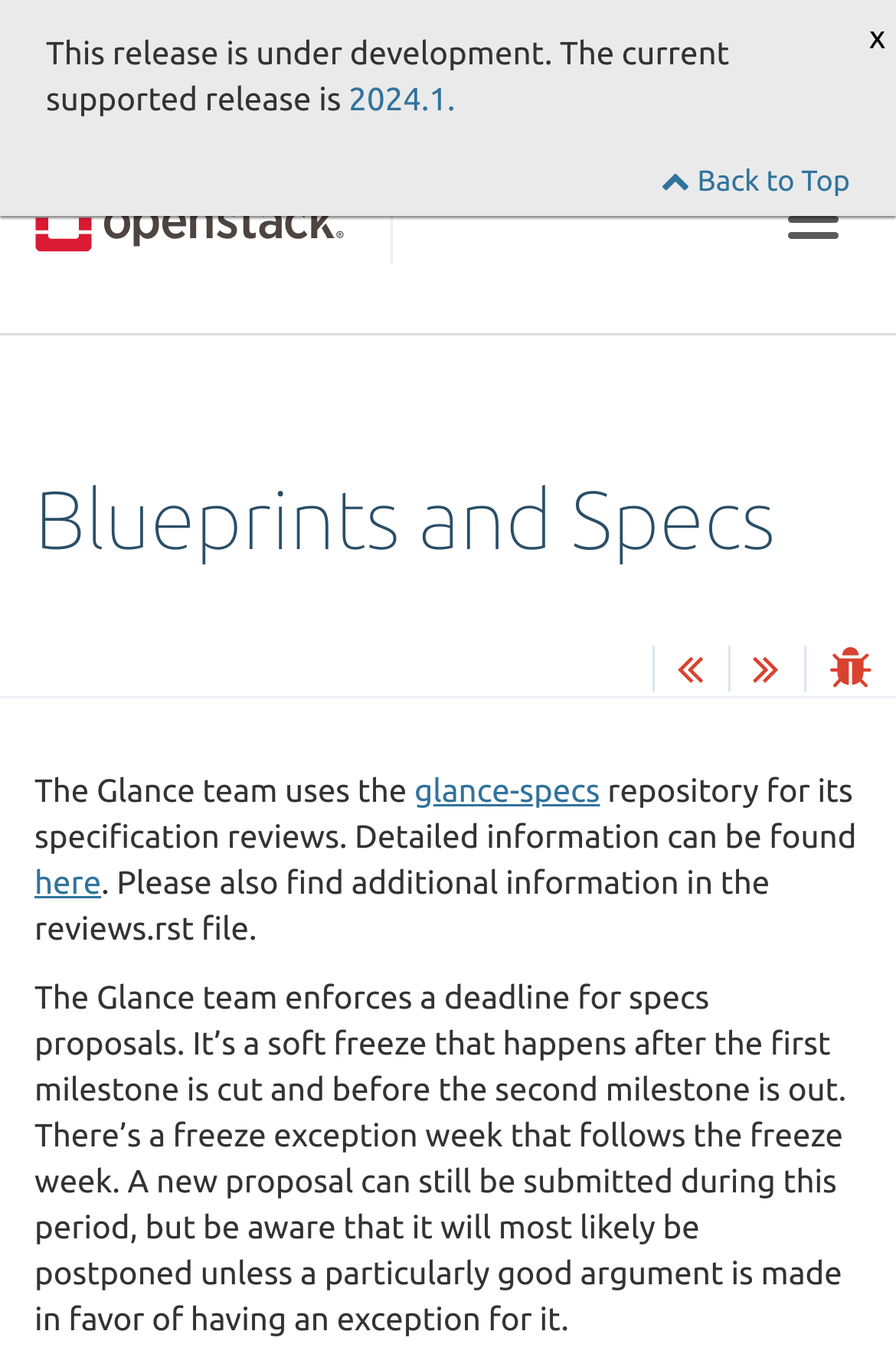Locate the bounding box for the described UI element: "Back to Top". Ensure the coordinates are four float numbers between 0 and 1, formatted as [left, top, right, bottom].

[0.737, 0.119, 0.949, 0.15]